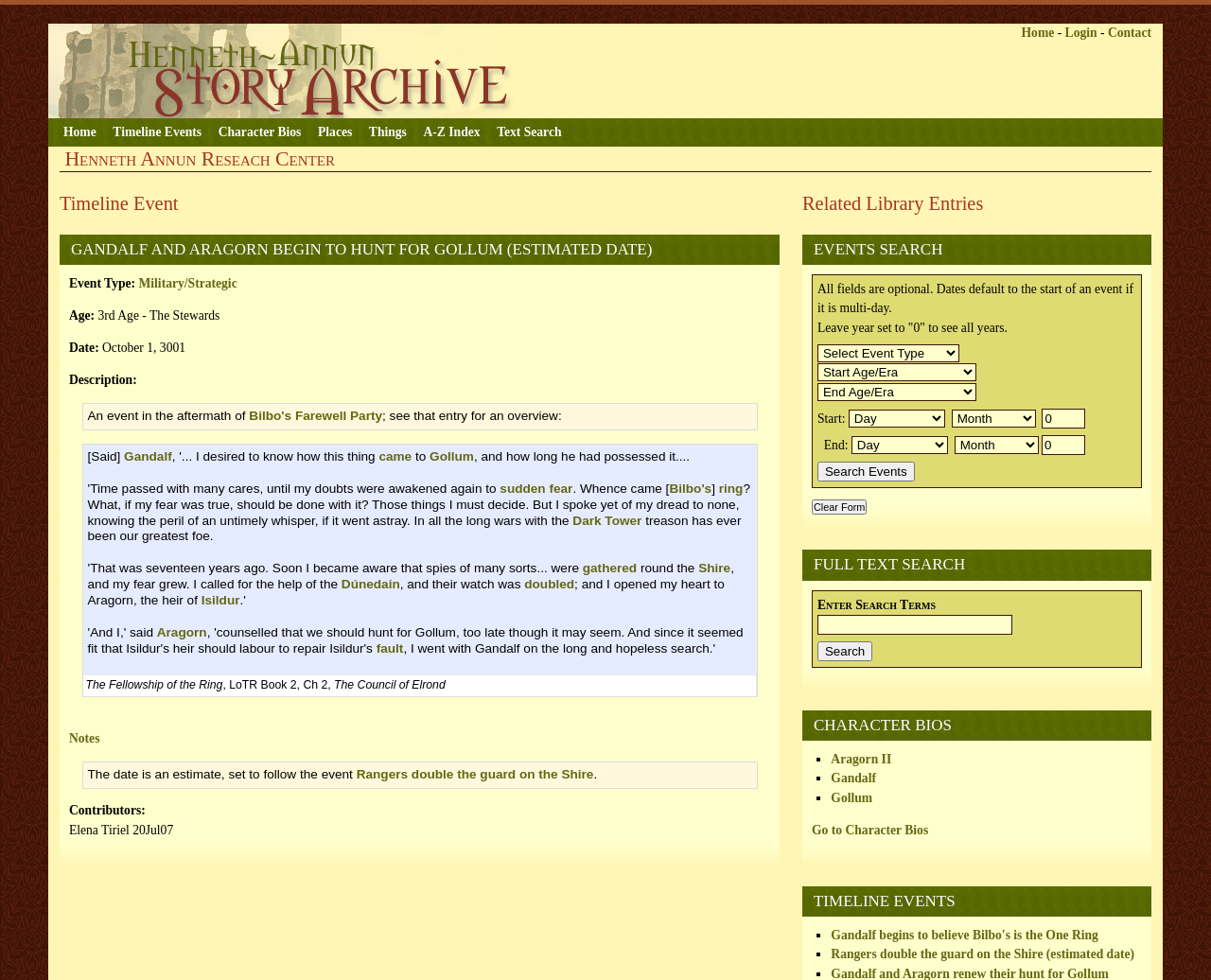Find the bounding box coordinates of the element you need to click on to perform this action: 'Search for events in the Reference Library'. The coordinates should be represented by four float values between 0 and 1, in the format [left, top, right, bottom].

[0.67, 0.28, 0.943, 0.507]